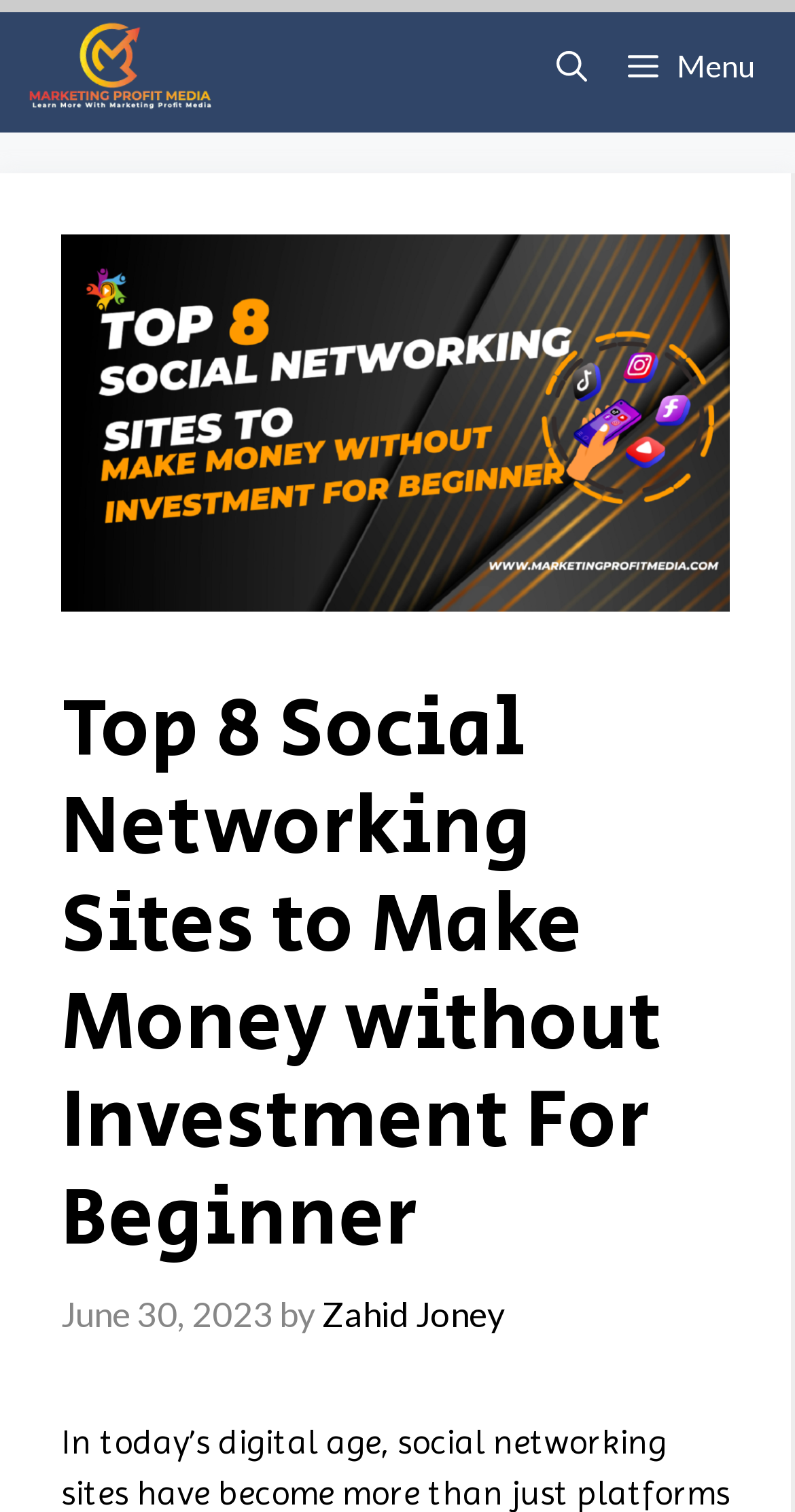Find the bounding box of the UI element described as follows: "title="Marketing Profit Media"".

[0.026, 0.0, 0.276, 0.088]